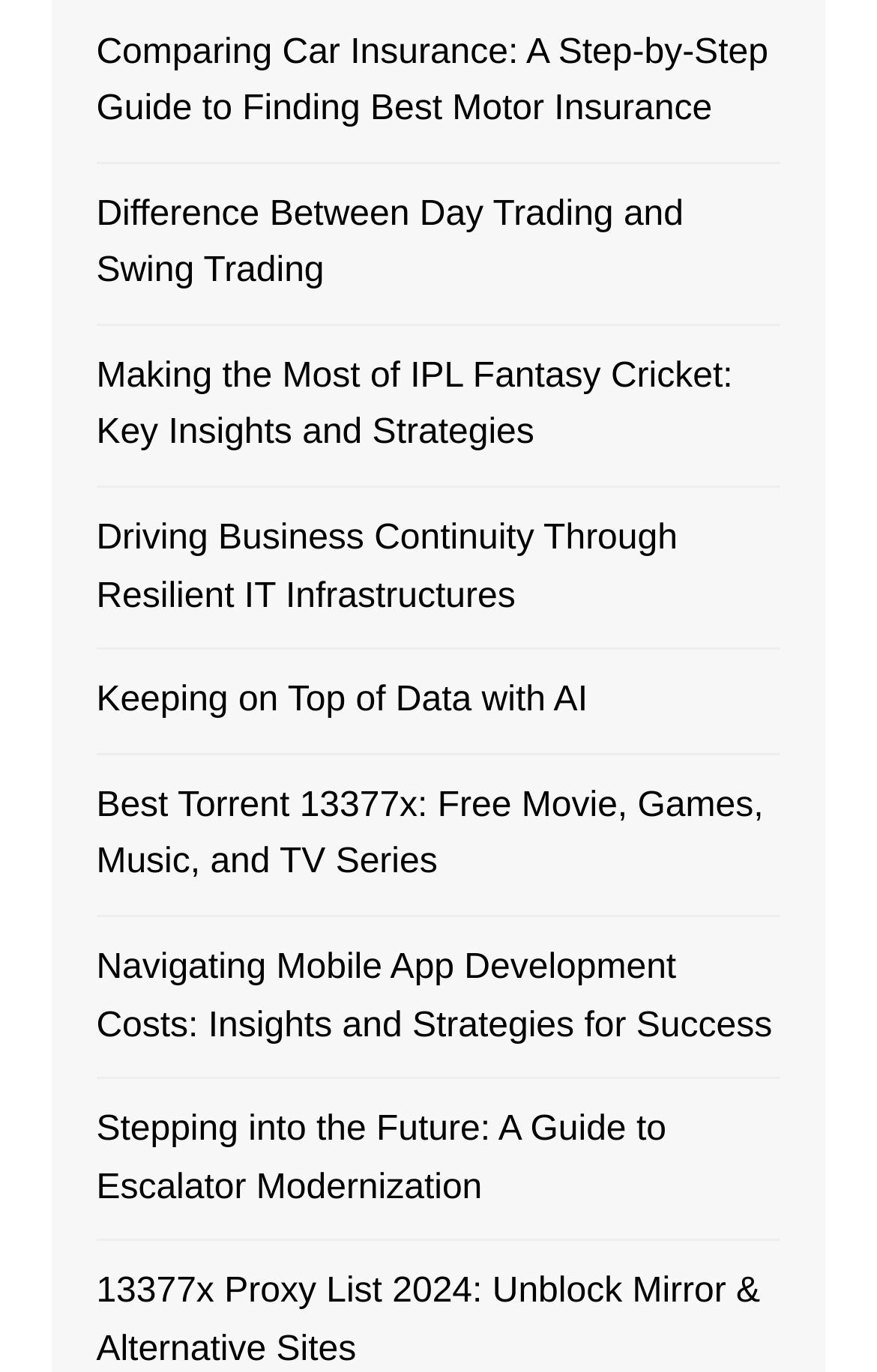Answer the question with a brief word or phrase:
Is there a link about technology?

Yes